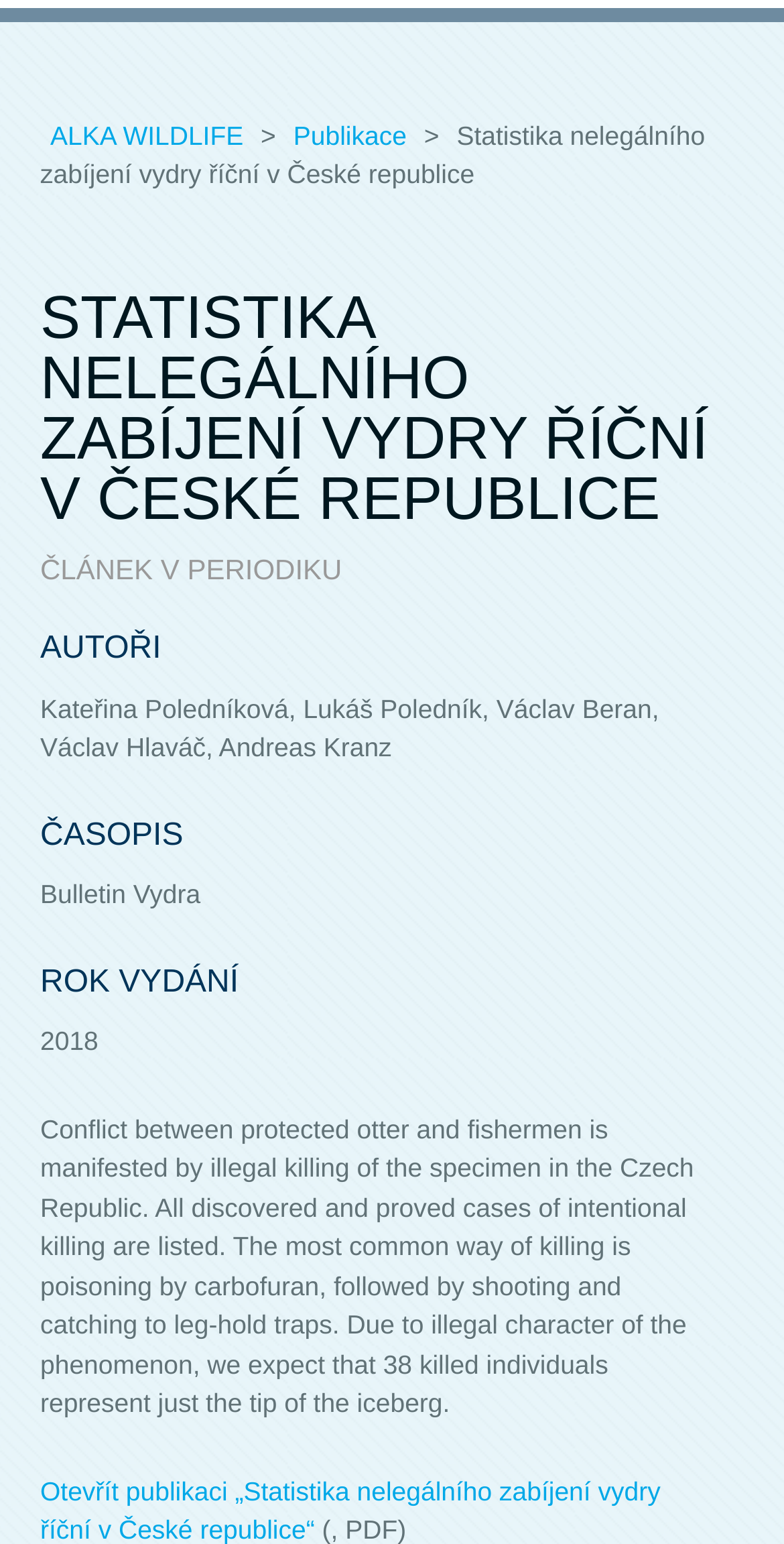Given the element description Month 7, predict the bounding box coordinates for the UI element in the webpage screenshot. The format should be (top-left x, top-left y, bottom-right x, bottom-right y), and the values should be between 0 and 1.

None